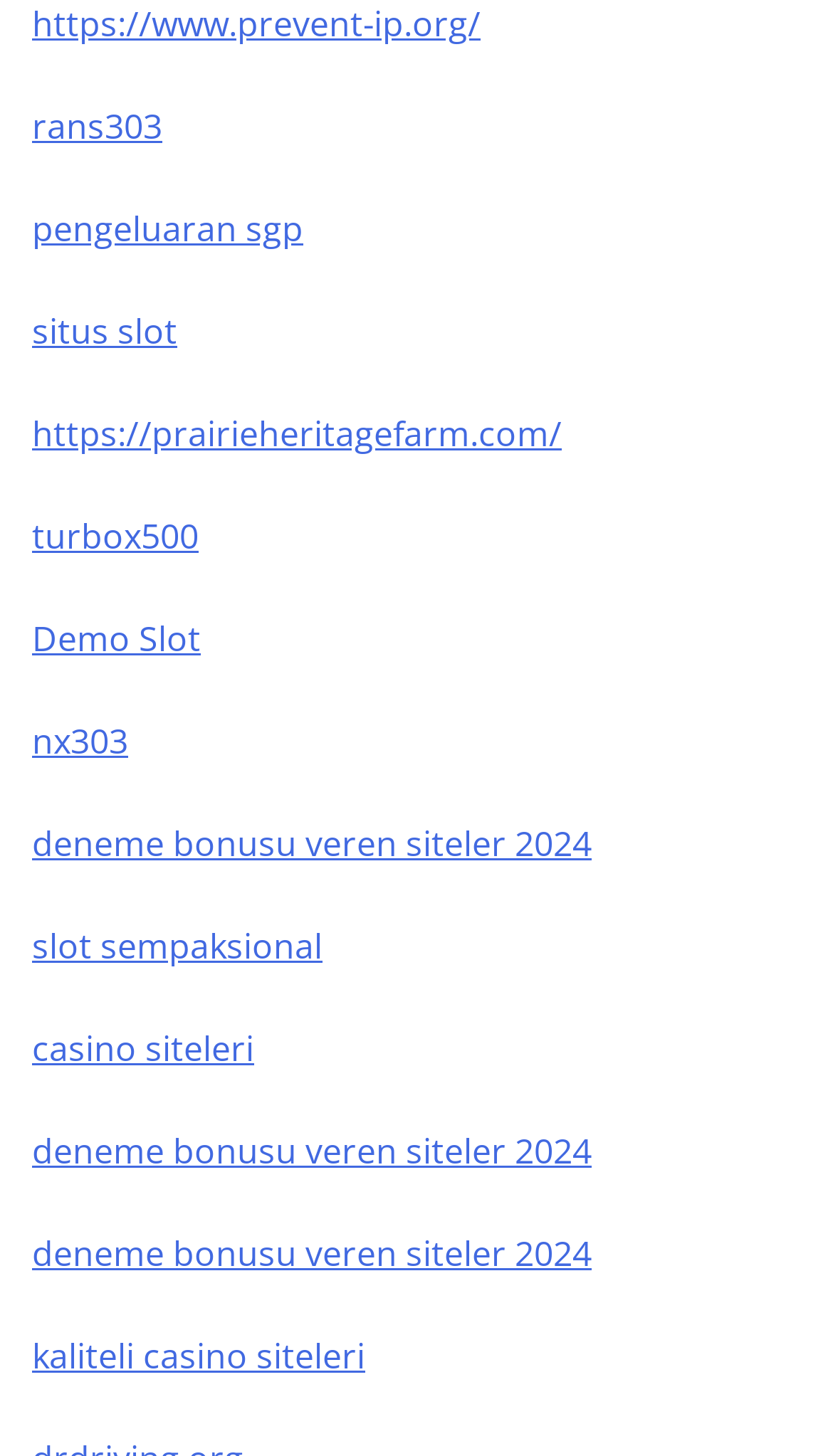Identify the bounding box coordinates necessary to click and complete the given instruction: "explore the Situs Slot website".

[0.038, 0.211, 0.213, 0.244]